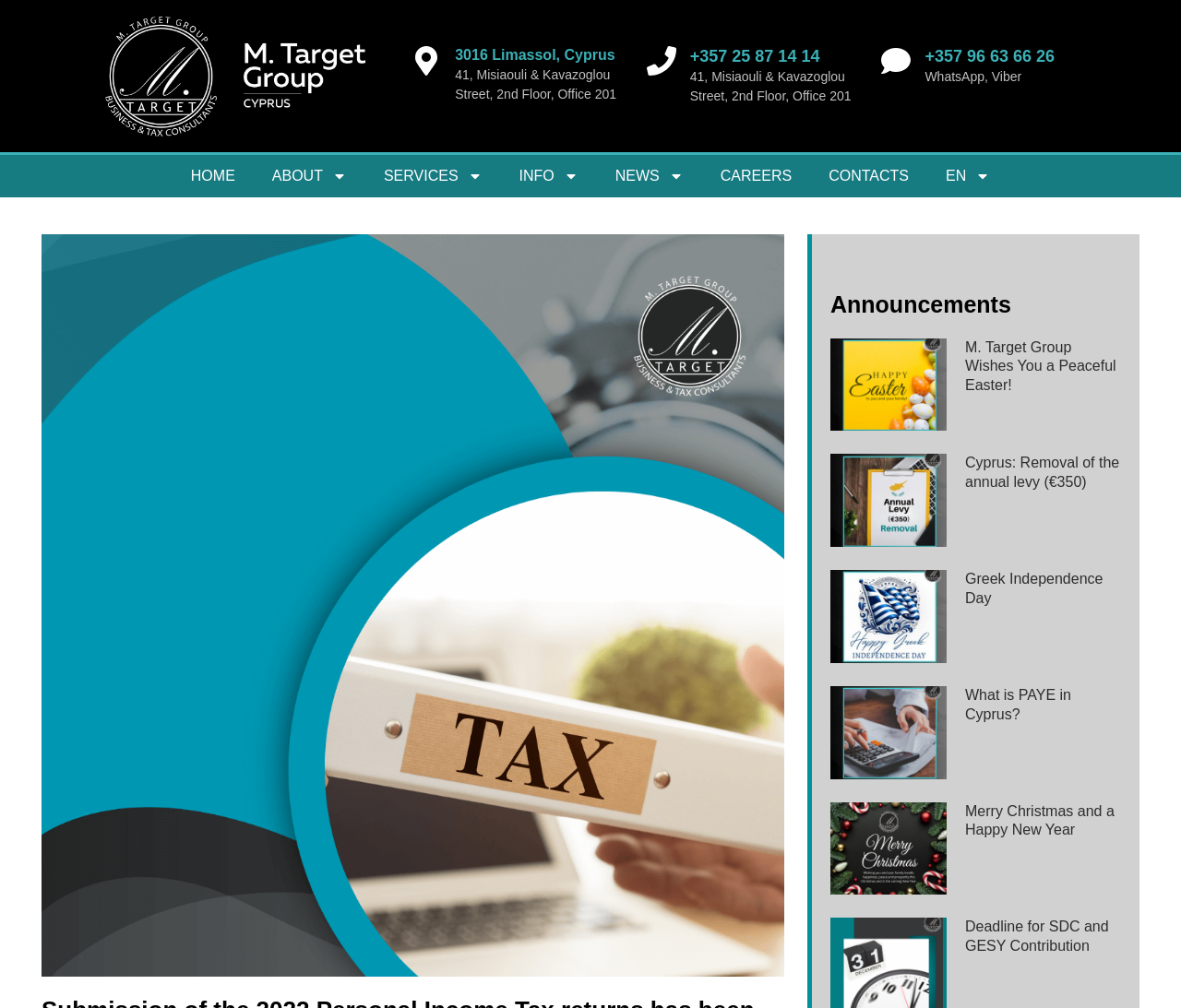What is the topic of the first announcement?
Look at the image and respond with a single word or a short phrase.

M. Target Group Wishes You a Peaceful Easter!